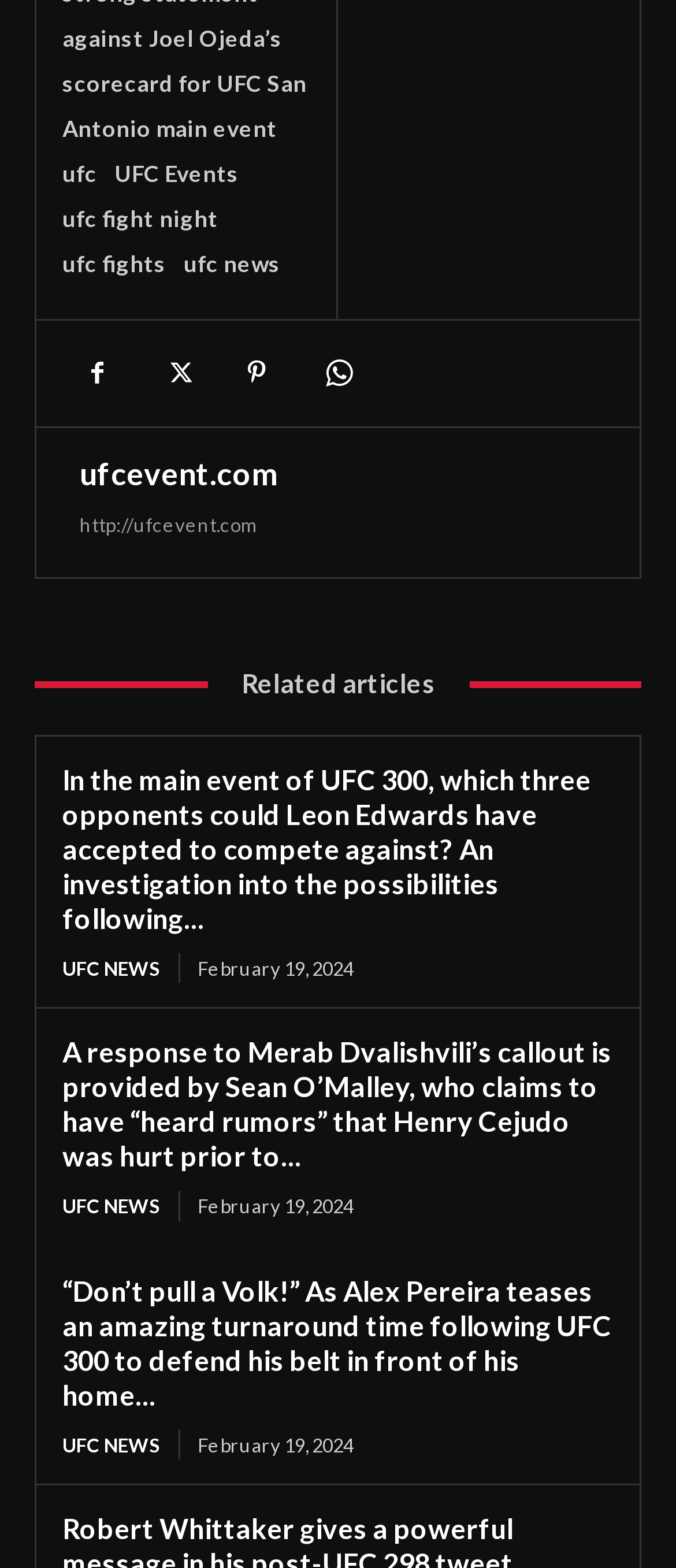What is the date of the news articles?
Based on the screenshot, respond with a single word or phrase.

February 19, 2024